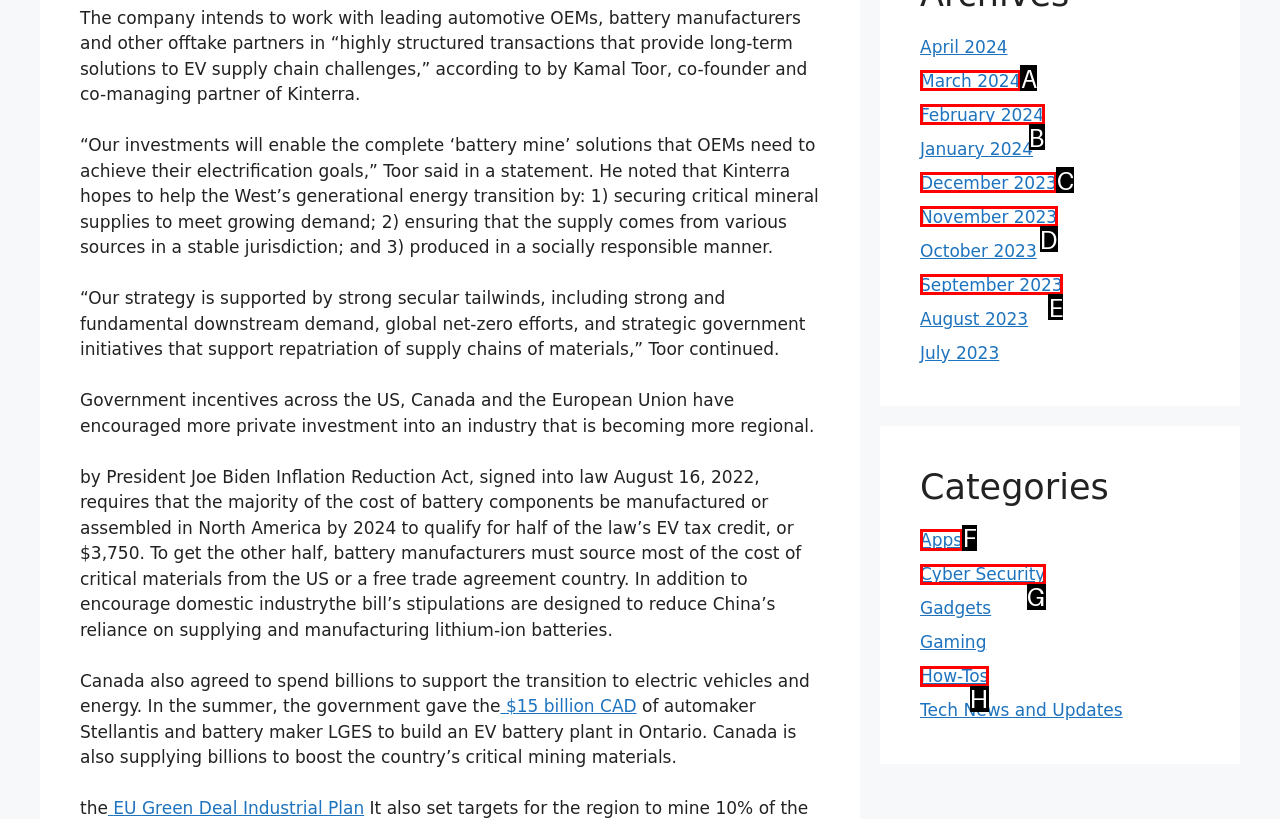To achieve the task: Click on 'Apps', which HTML element do you need to click?
Respond with the letter of the correct option from the given choices.

F